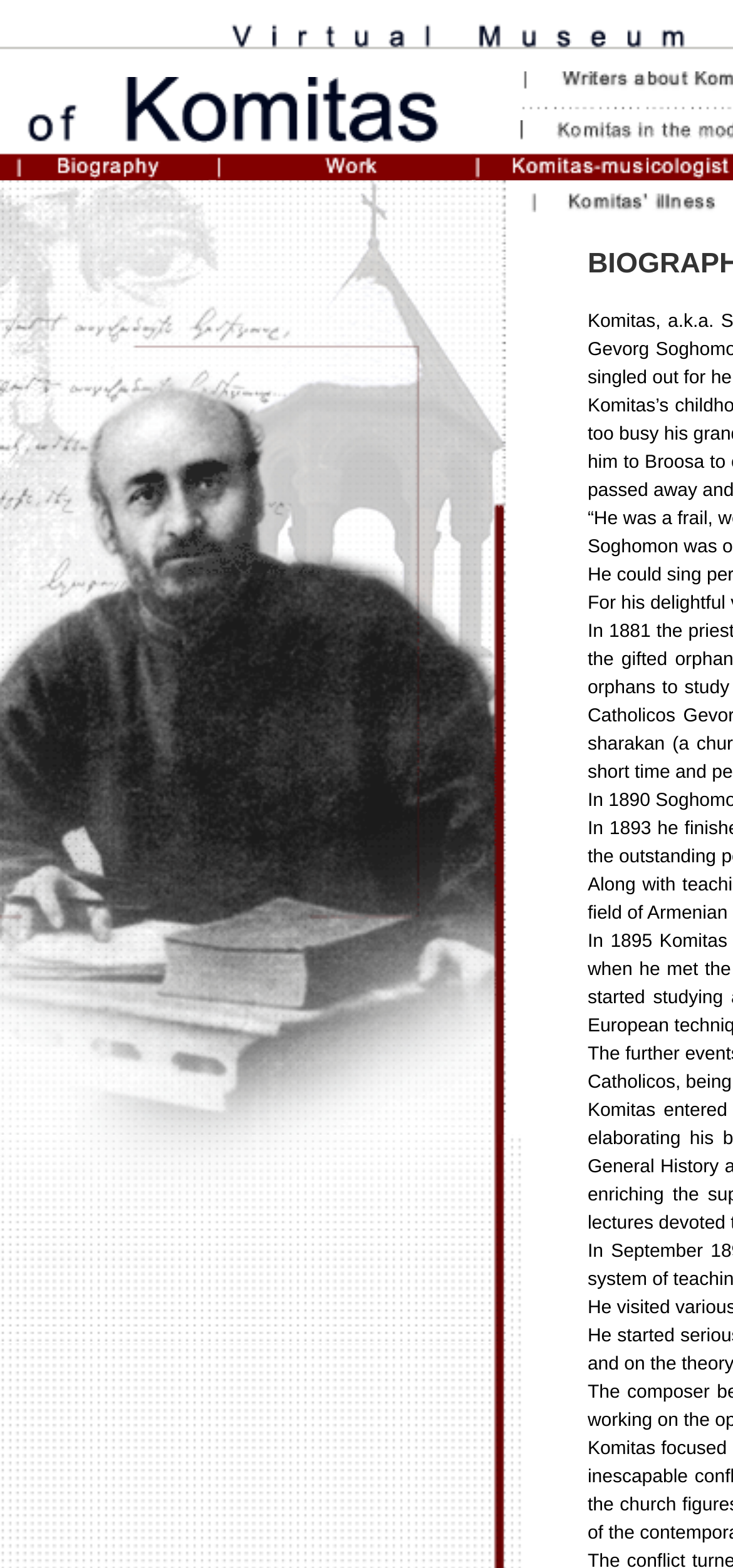Respond to the question below with a concise word or phrase:
What is the main topic of this webpage?

Komitas